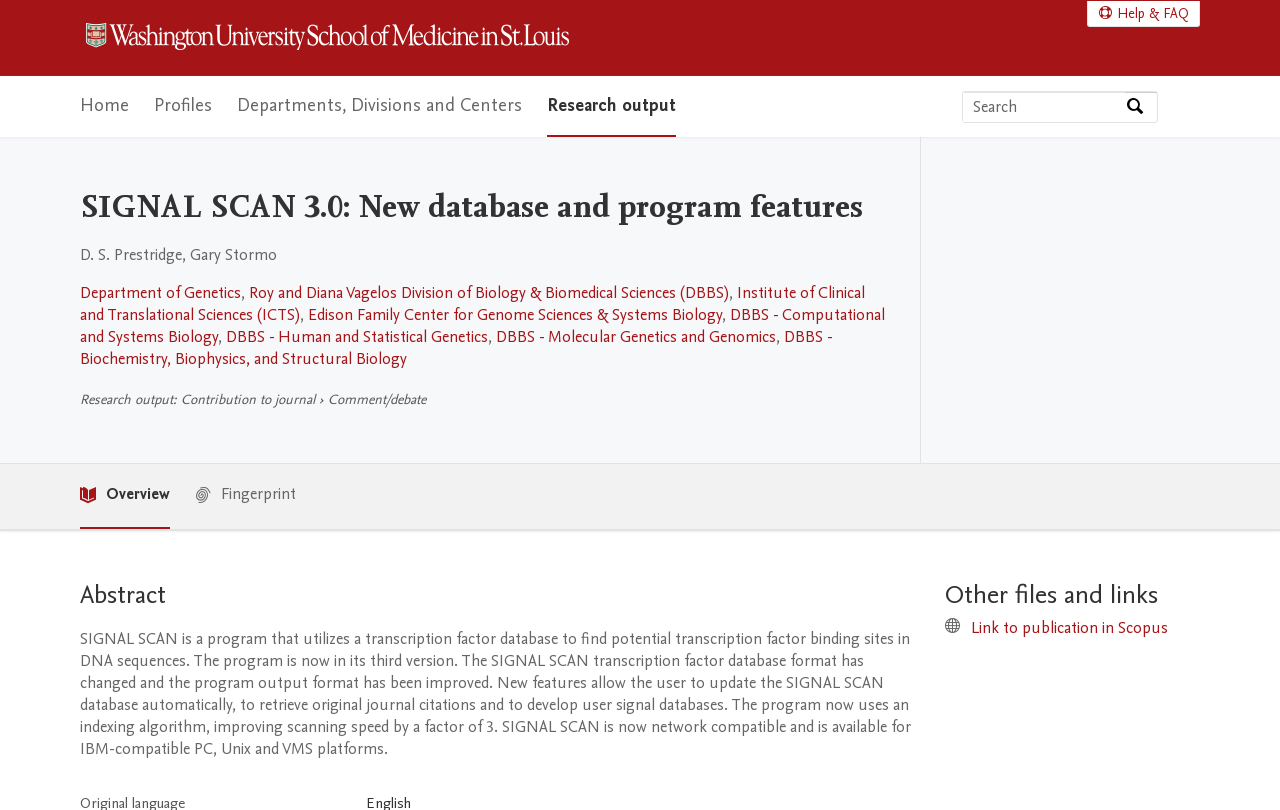Show the bounding box coordinates of the region that should be clicked to follow the instruction: "Get help and FAQ."

[0.85, 0.001, 0.937, 0.032]